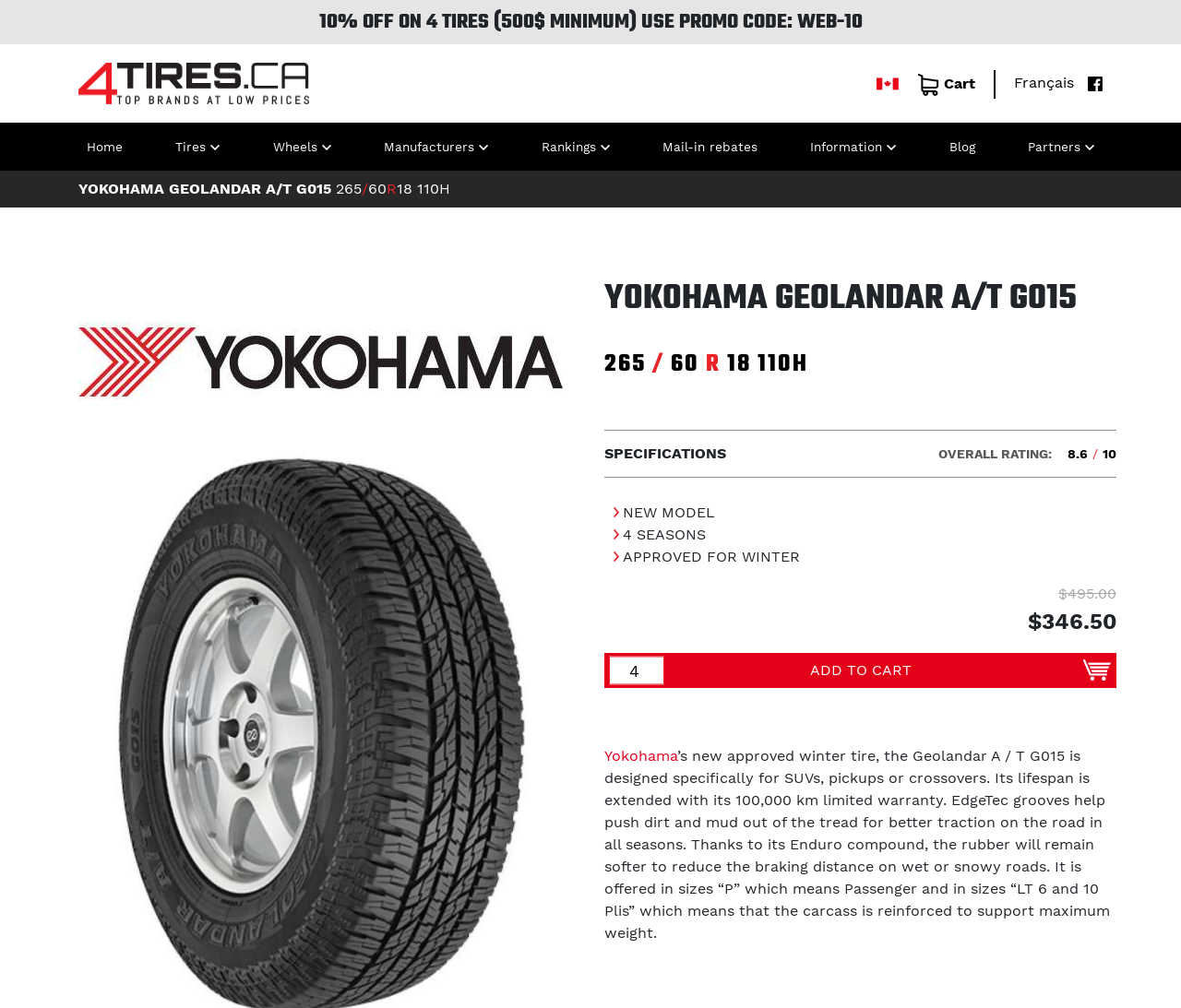What is the feature of the EdgeTec grooves?
Examine the webpage screenshot and provide an in-depth answer to the question.

The feature of the EdgeTec grooves is mentioned in the description section, which says 'EdgeTec grooves help push dirt and mud out of the tread for better traction on the road in all seasons'.